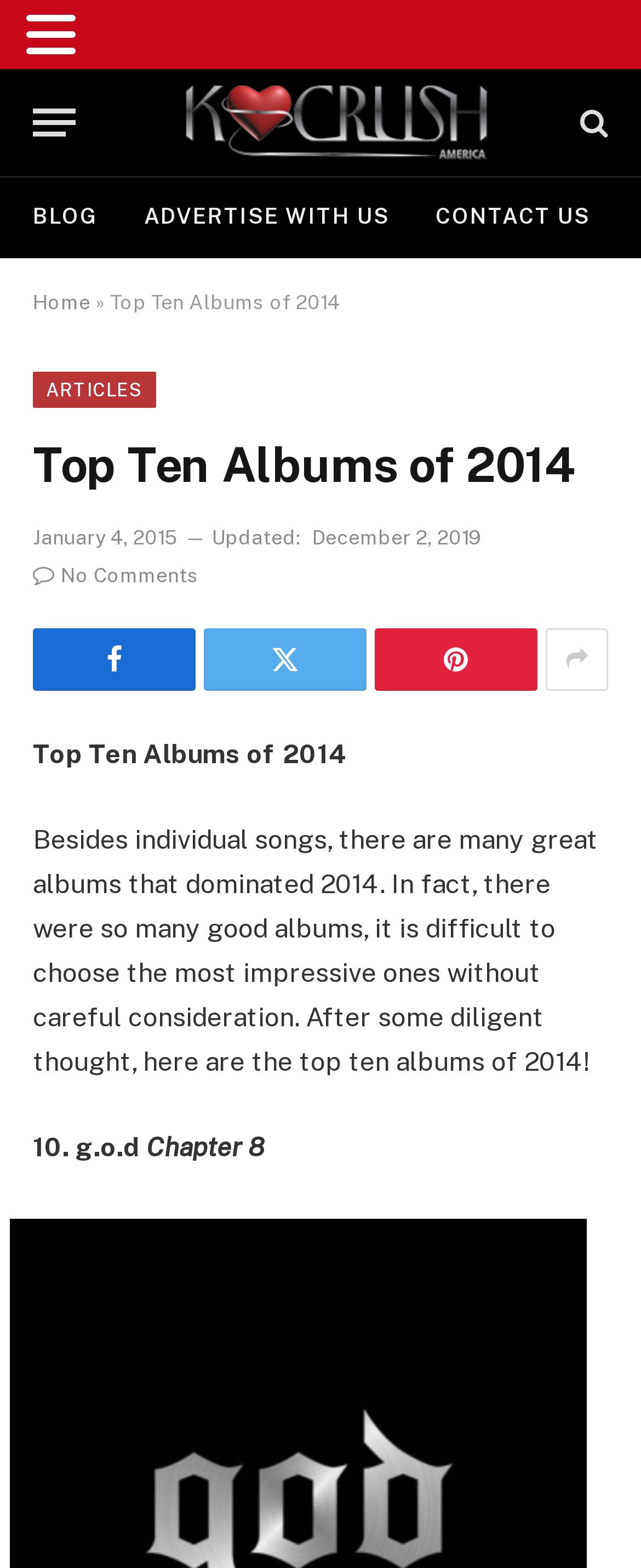How many albums are listed in the top ten?
Please respond to the question with a detailed and informative answer.

The article lists the top ten albums of 2014, and the list starts with '10. g.o.d' and goes up to the first album, implying that there are ten albums in total.